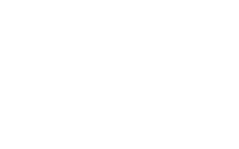Create an extensive caption that includes all significant details of the image.

The image features the "Catamaran Baikal 35 Expedition," showcasing its sleek design and modern aesthetics. This catamaran represents the craftsmanship of Baikal Yachts Group, specializing in the production of steel and aluminum motor and sail catamarans. The accompanying heading emphasizes its status as an expedition vessel, hinting at its capabilities for adventure and exploration on the water. With contemporary styling and robust construction, the Catamaran Baikal 35 Expedition is designed for both comfort and performance, making it an ideal choice for those seeking a superior maritime experience.